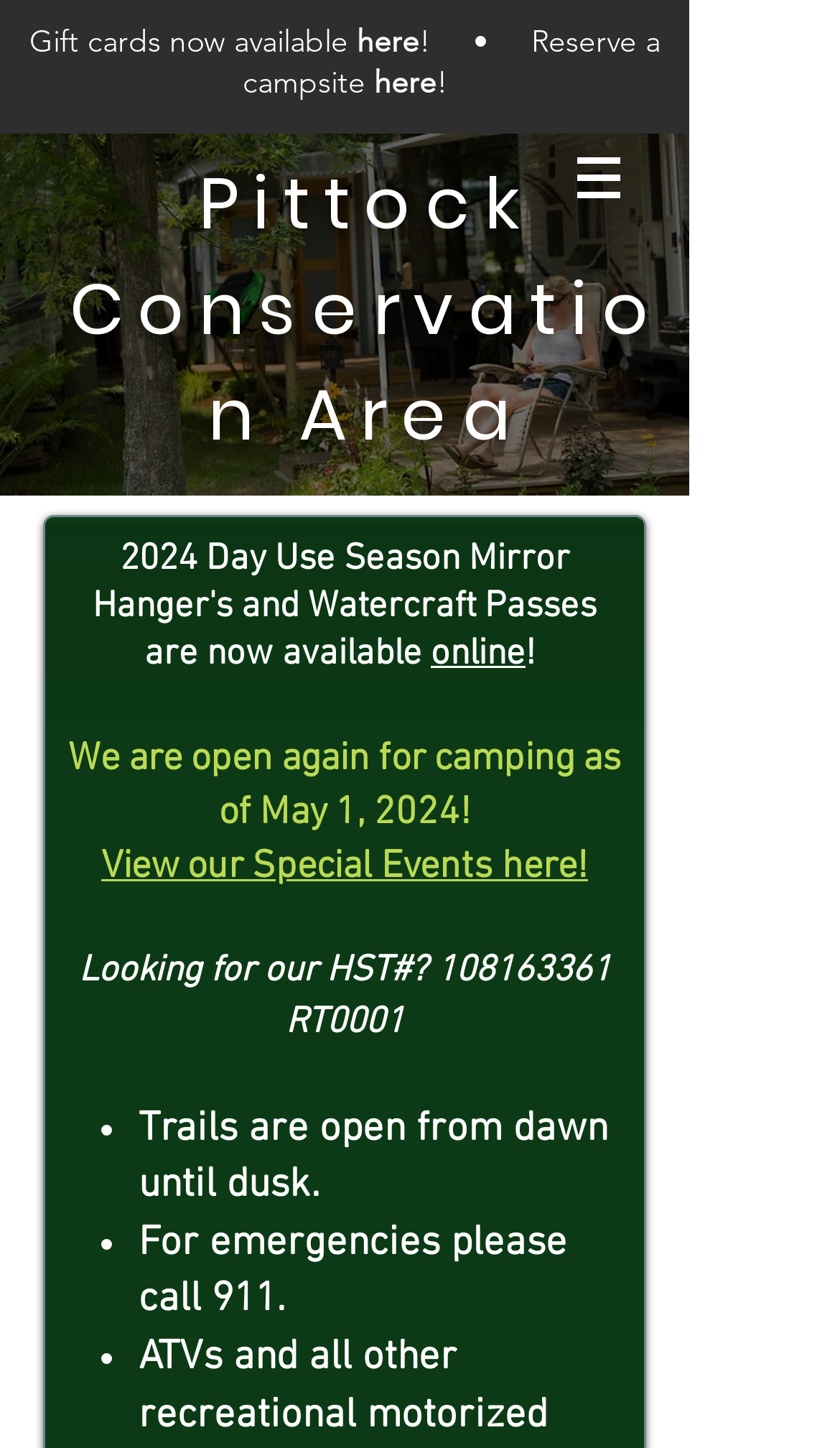Locate the bounding box coordinates of the element that should be clicked to fulfill the instruction: "Reserve a campsite".

[0.288, 0.015, 0.786, 0.07]